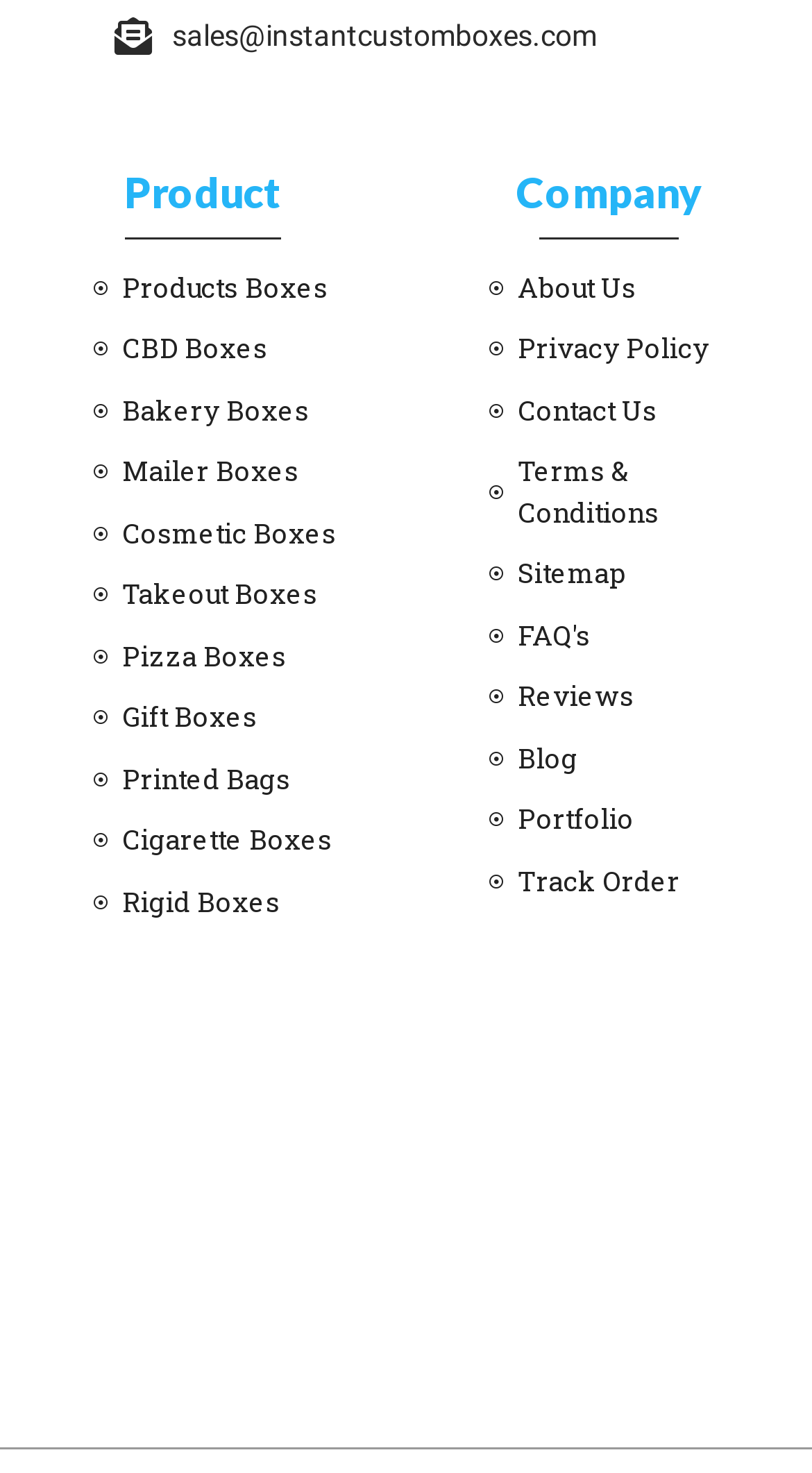Locate the bounding box coordinates of the area to click to fulfill this instruction: "Click on Products Boxes". The bounding box should be presented as four float numbers between 0 and 1, in the order [left, top, right, bottom].

[0.115, 0.182, 0.404, 0.209]